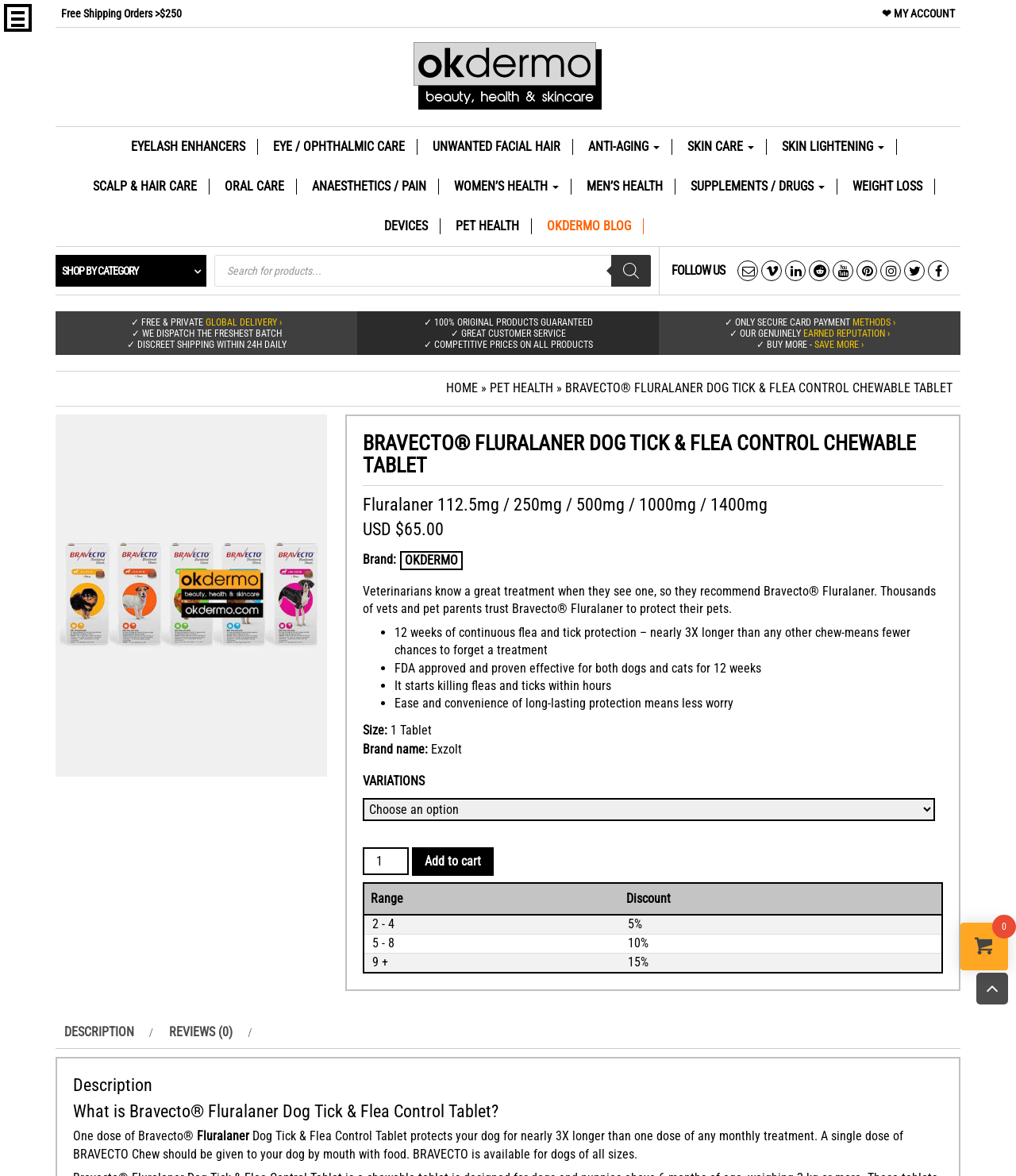Please determine the bounding box coordinates of the element to click in order to execute the following instruction: "View OKDERMO Skin Care". The coordinates should be four float numbers between 0 and 1, specified as [left, top, right, bottom].

[0.406, 0.057, 0.594, 0.07]